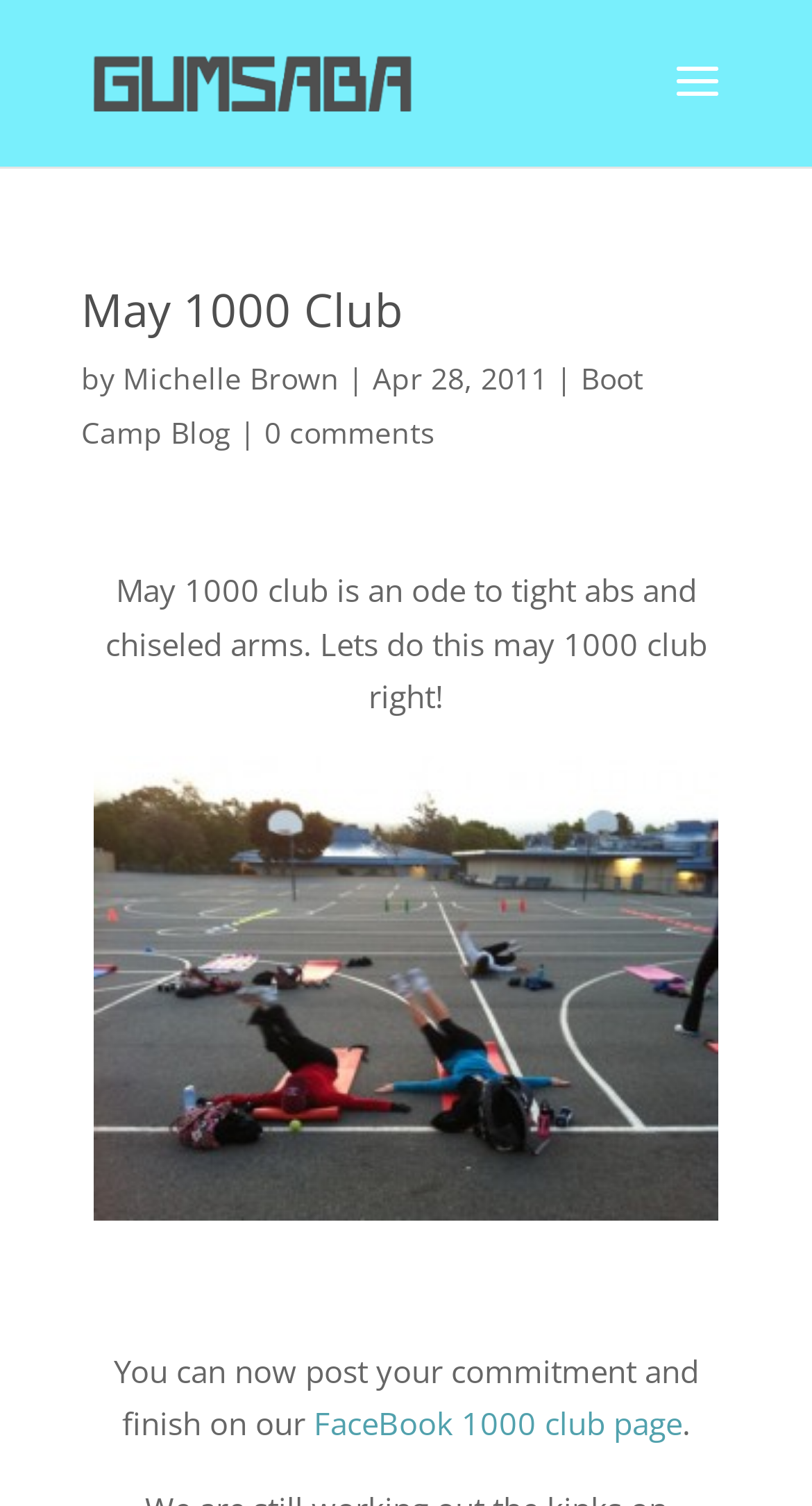What is the date of the post?
Look at the image and respond with a single word or a short phrase.

Apr 28, 2011